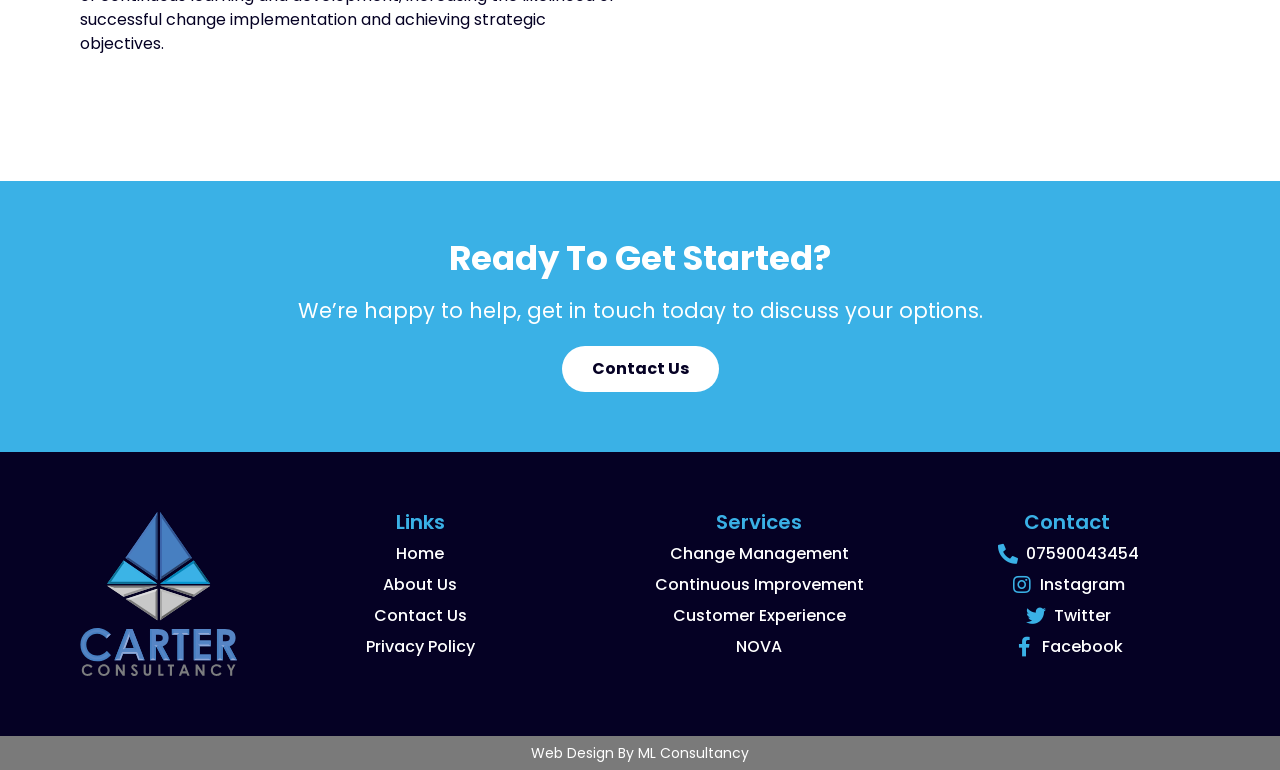What is the phone number provided?
Please respond to the question with a detailed and thorough explanation.

In the 'Contact' section, I can see a link with the text '07590043454', which appears to be a phone number. Therefore, the phone number provided is 07590043454.